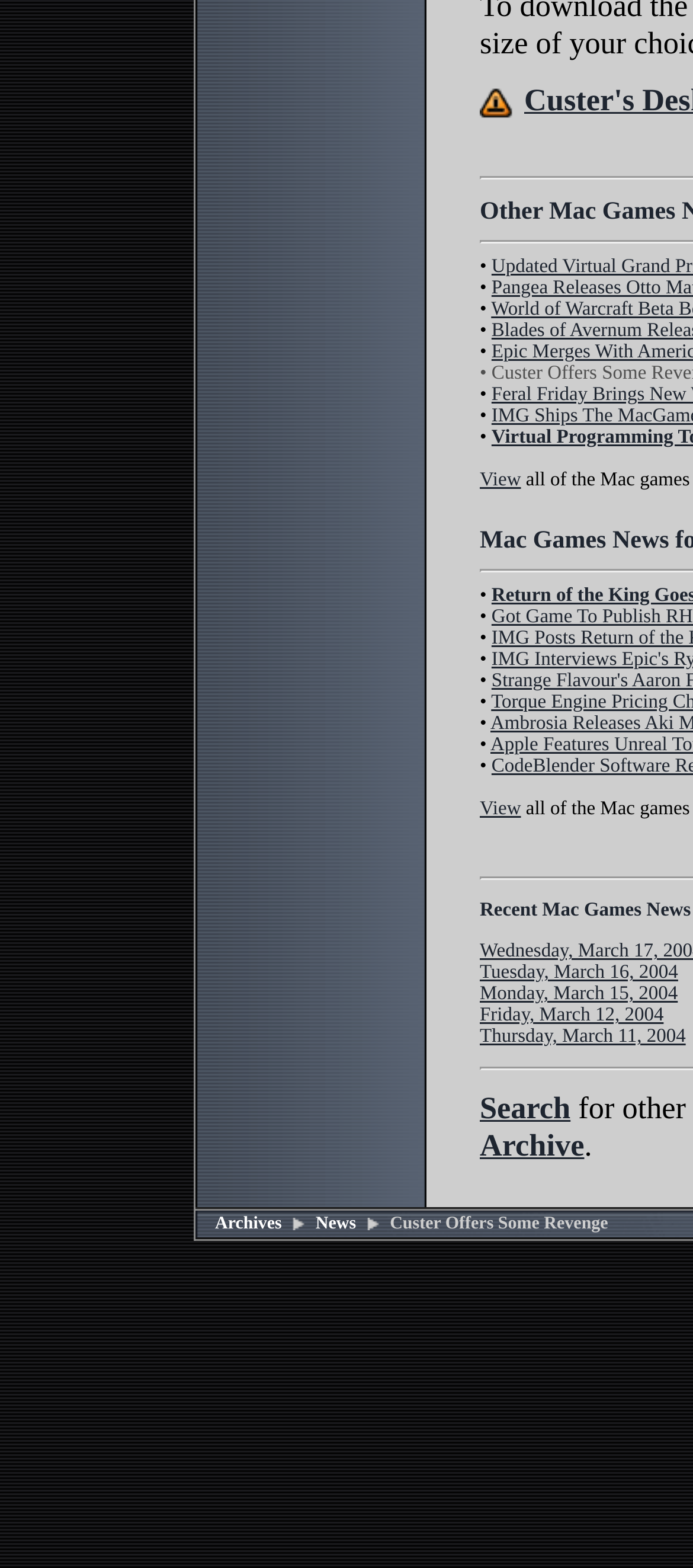Extract the bounding box coordinates of the UI element described by: "info@cwinc.org". The coordinates should include four float numbers ranging from 0 to 1, e.g., [left, top, right, bottom].

None